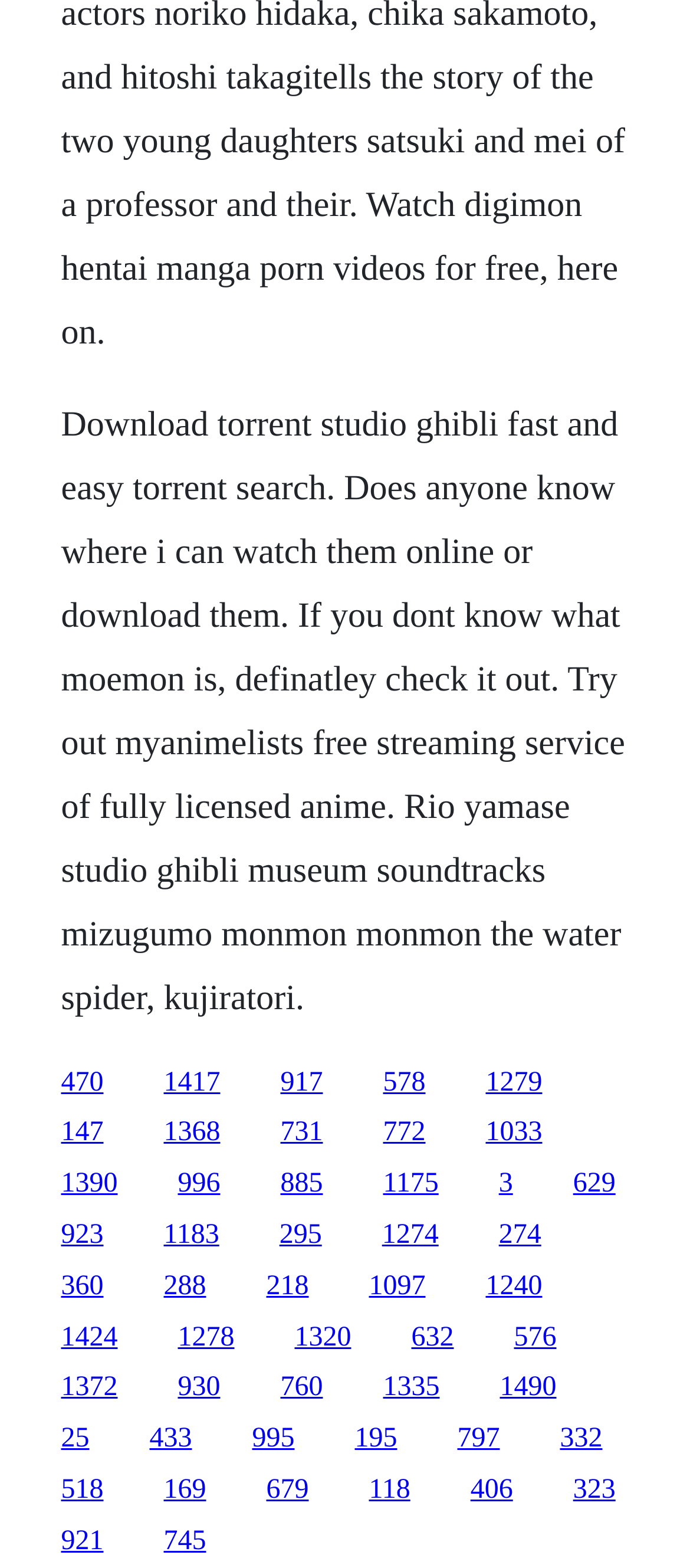How many links are on this webpage?
Please provide a single word or phrase based on the screenshot.

63